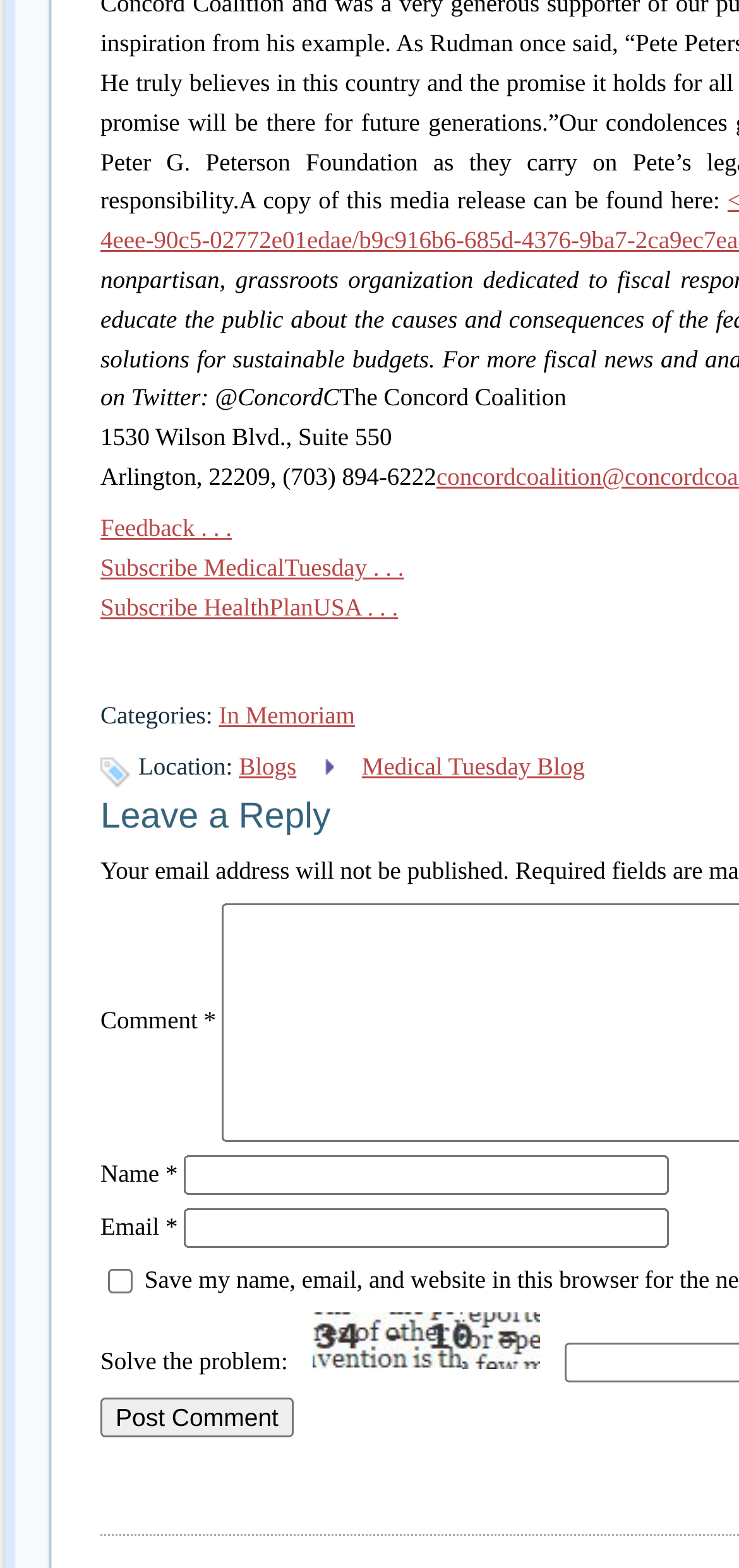Please find the bounding box coordinates of the element that must be clicked to perform the given instruction: "Post a comment". The coordinates should be four float numbers from 0 to 1, i.e., [left, top, right, bottom].

[0.136, 0.891, 0.397, 0.916]